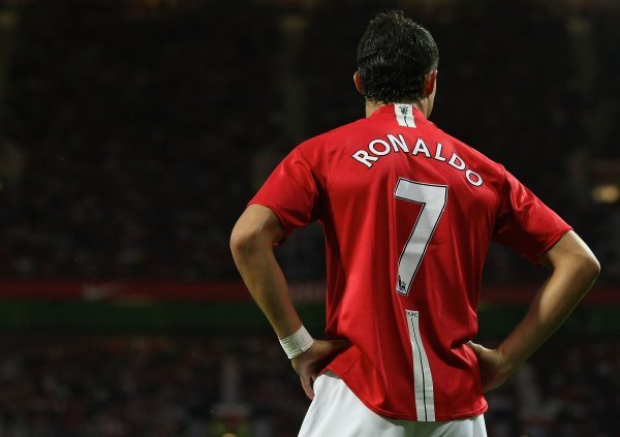Using a single word or phrase, answer the following question: 
What is the name of the stadium in the background?

Old Trafford